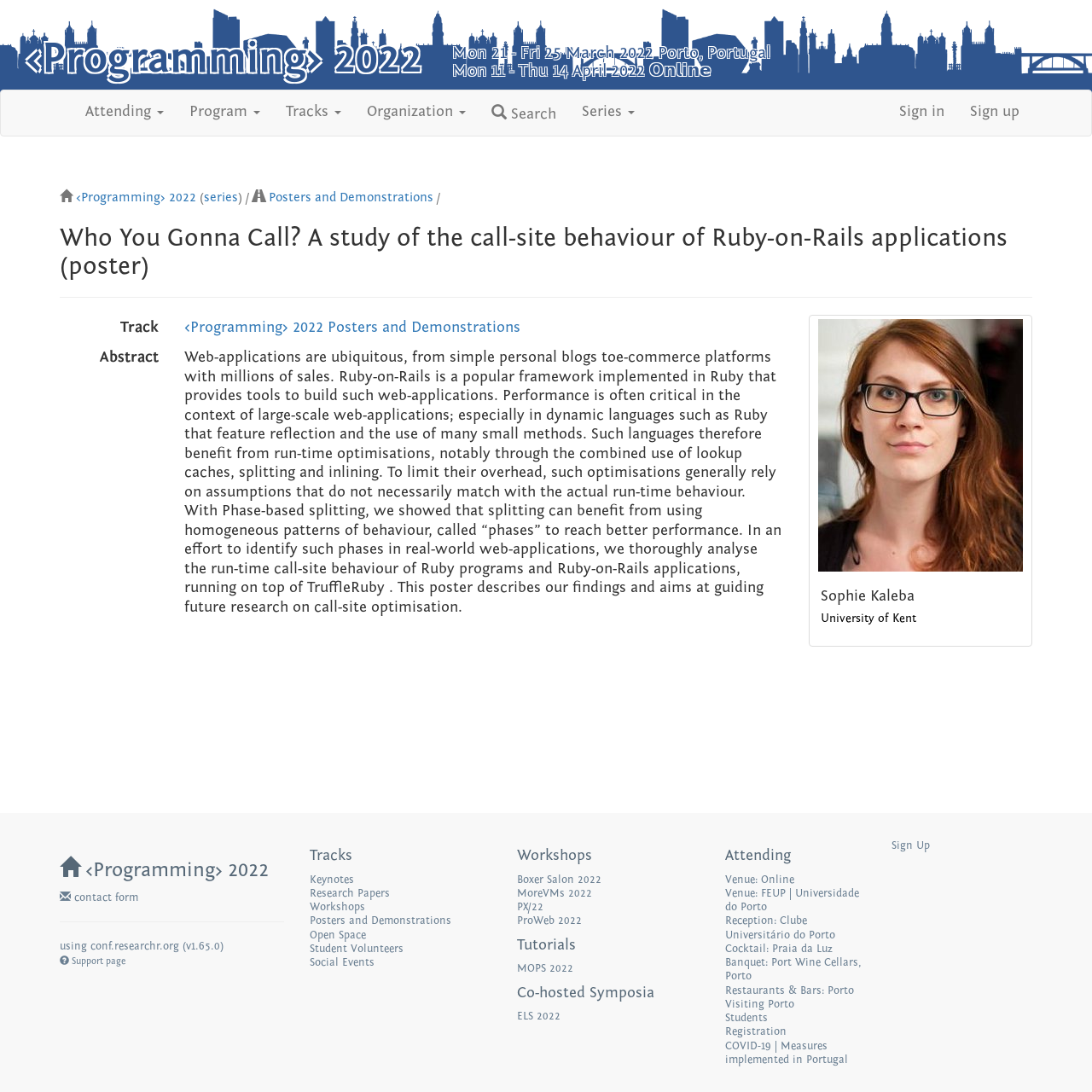What is the title of the poster?
Refer to the image and give a detailed answer to the question.

The title of the poster is 'Who You Gonna Call? A study of the call-site behaviour of Ruby-on-Rails applications (poster)' which is mentioned in the heading element with ID 35.